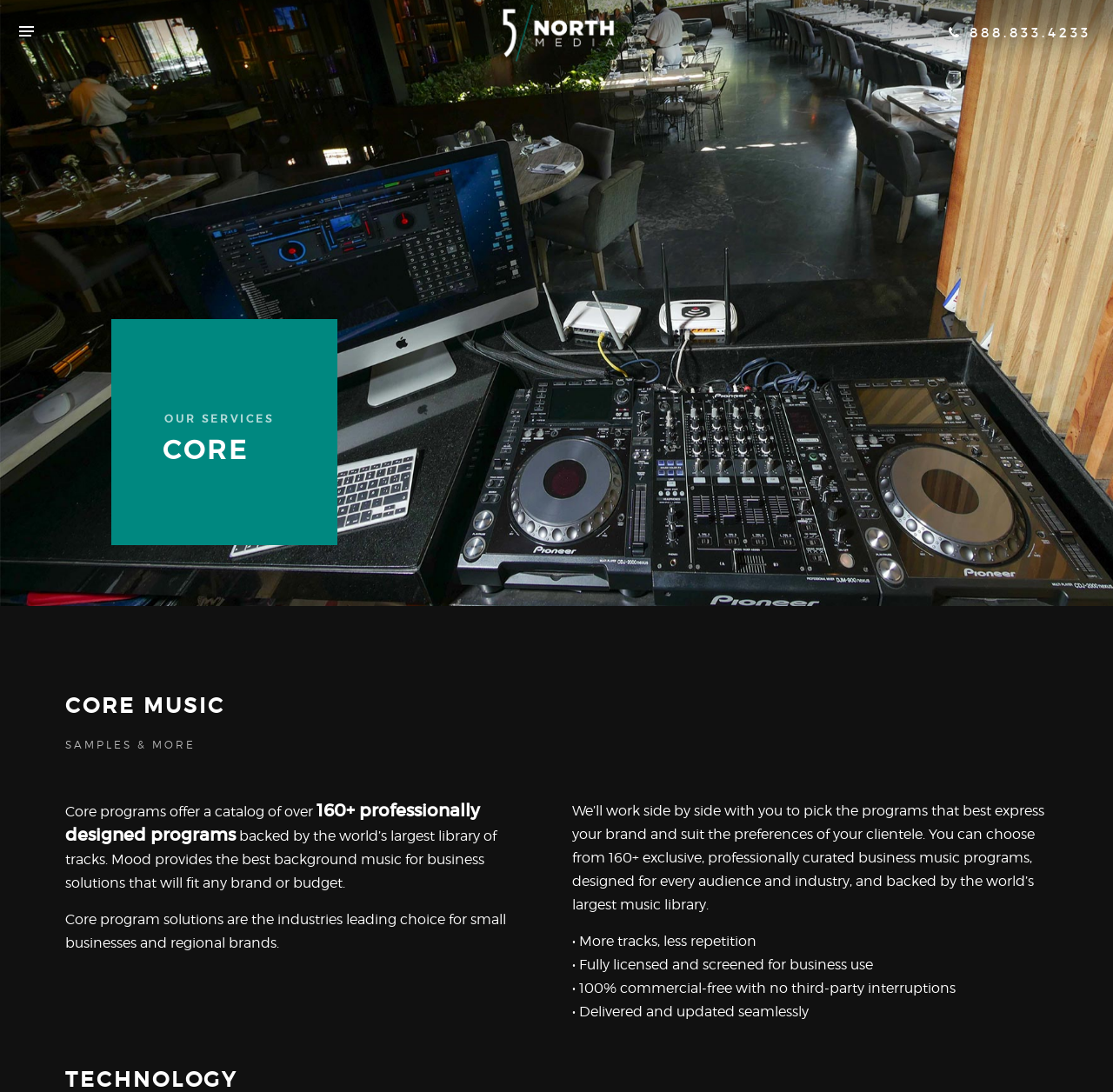Give a short answer to this question using one word or a phrase:
What is the company name?

5 North Media